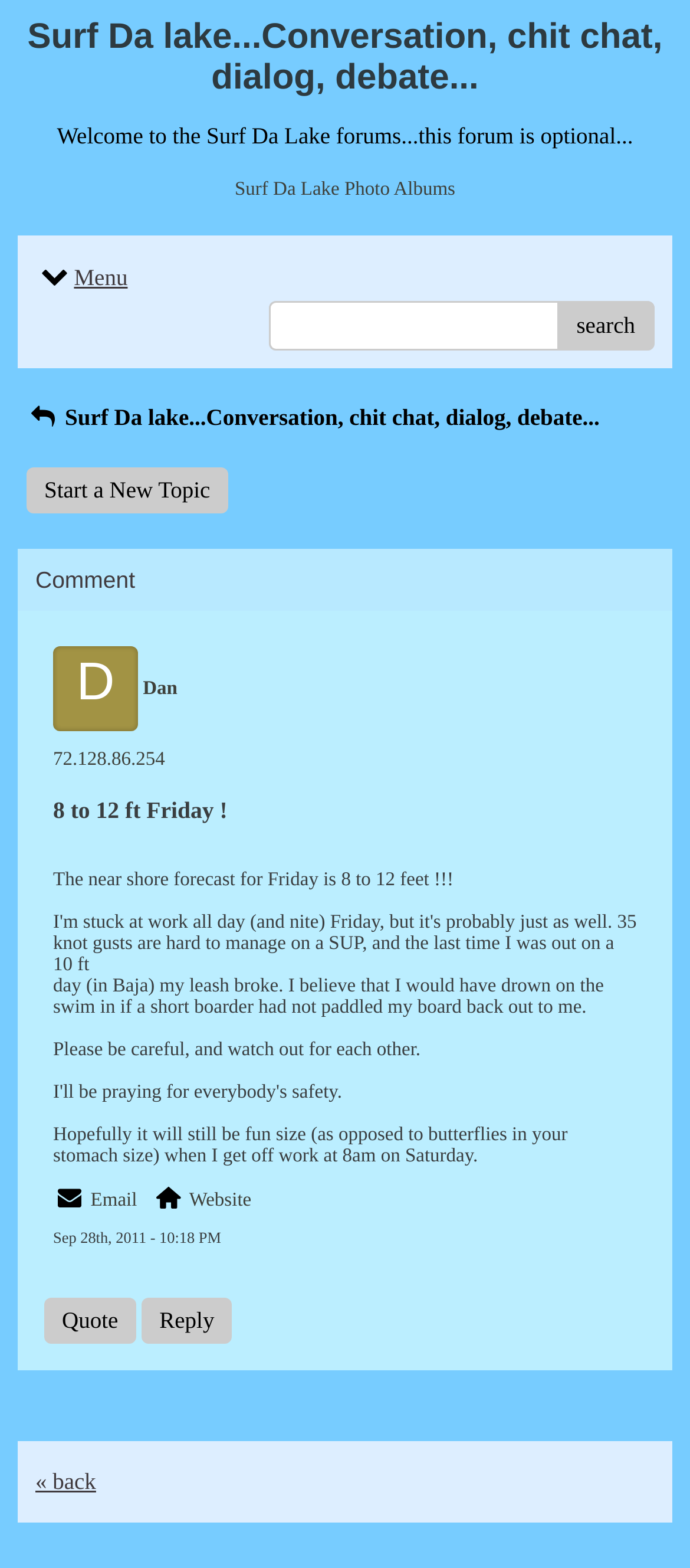Please give the bounding box coordinates of the area that should be clicked to fulfill the following instruction: "View a user's profile". The coordinates should be in the format of four float numbers from 0 to 1, i.e., [left, top, right, bottom].

[0.207, 0.432, 0.643, 0.446]